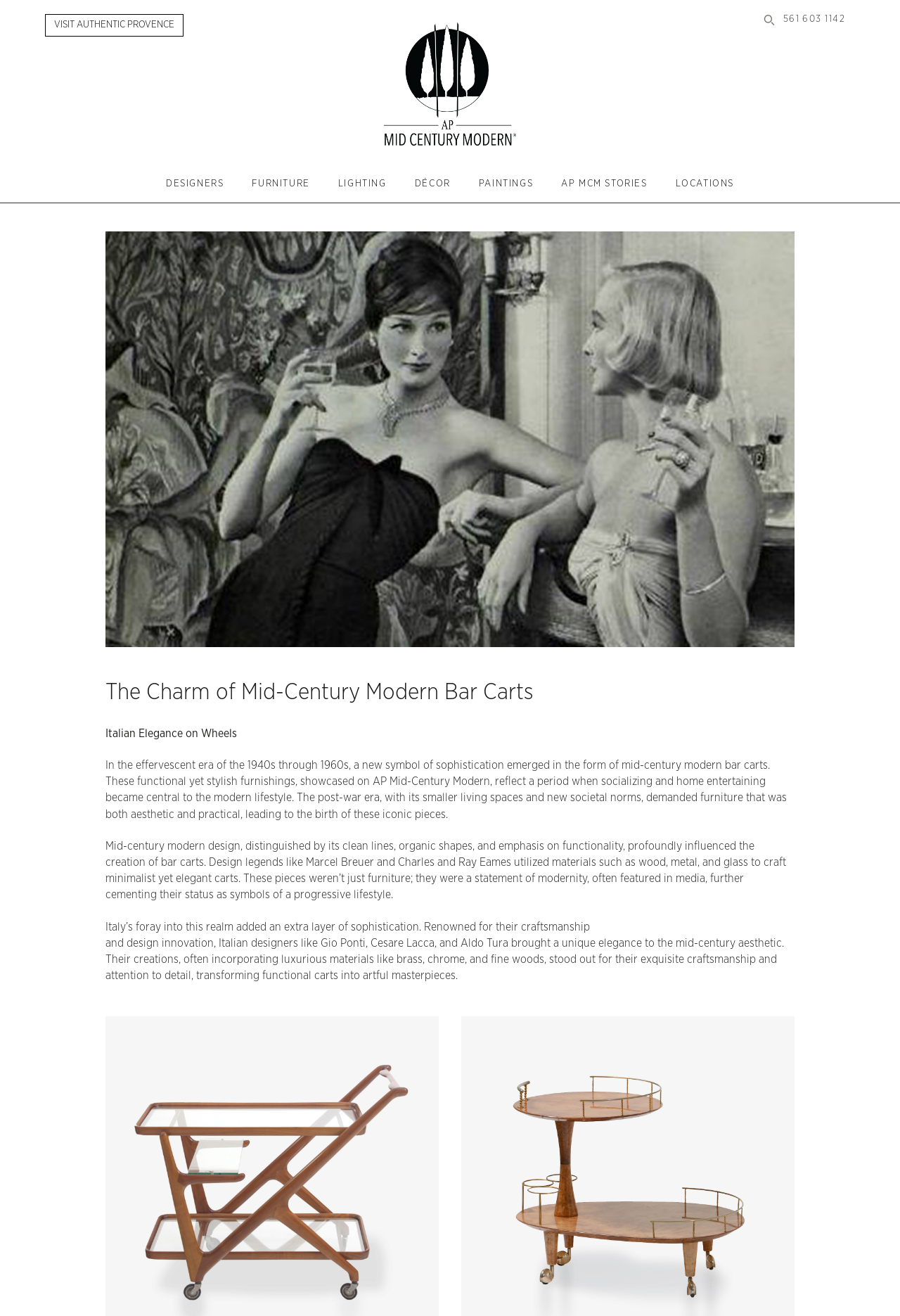Pinpoint the bounding box coordinates of the clickable area necessary to execute the following instruction: "Explore Designers". The coordinates should be given as four float numbers between 0 and 1, namely [left, top, right, bottom].

[0.184, 0.136, 0.249, 0.144]